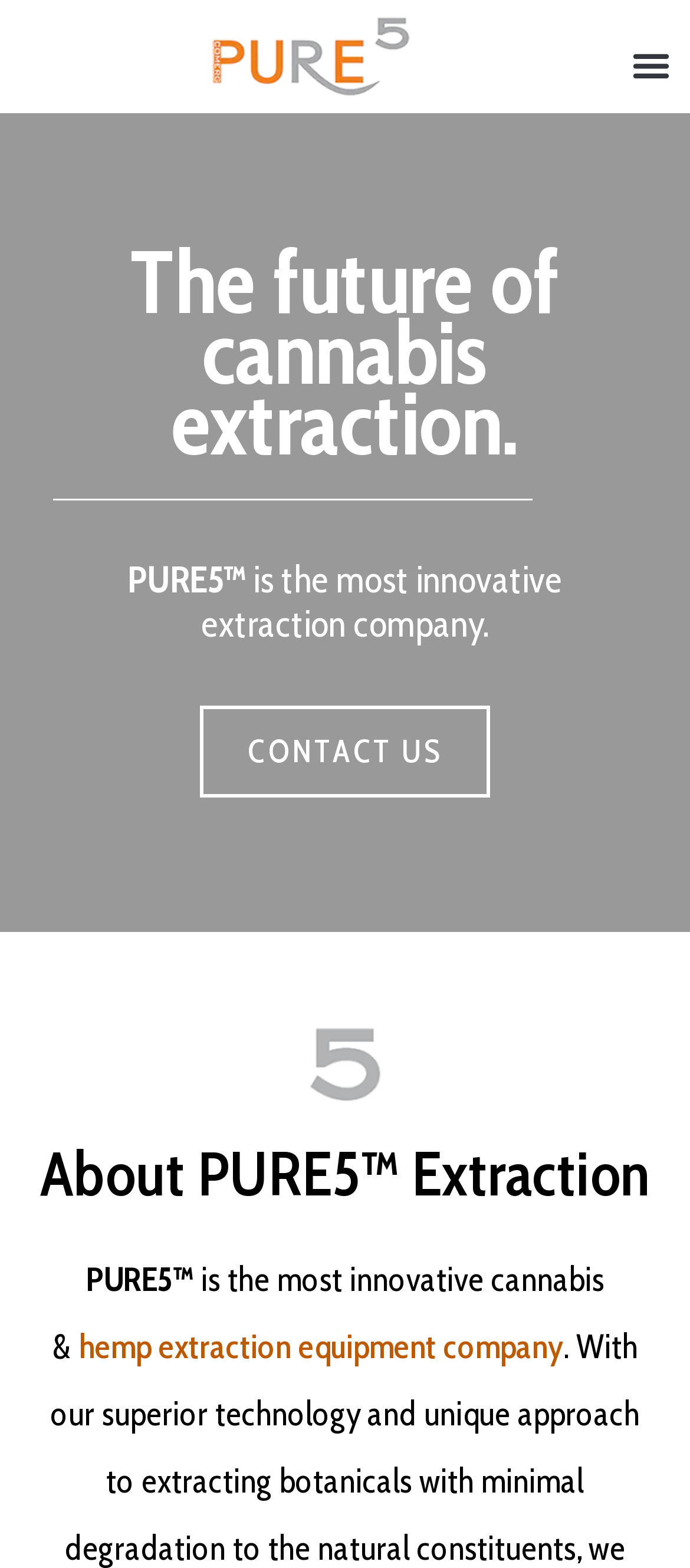What is the icon below the heading?
Please respond to the question with a detailed and well-explained answer.

The icon below the heading is a '5 icon', which can be found in the image element with bounding box coordinates [0.446, 0.651, 0.554, 0.702]